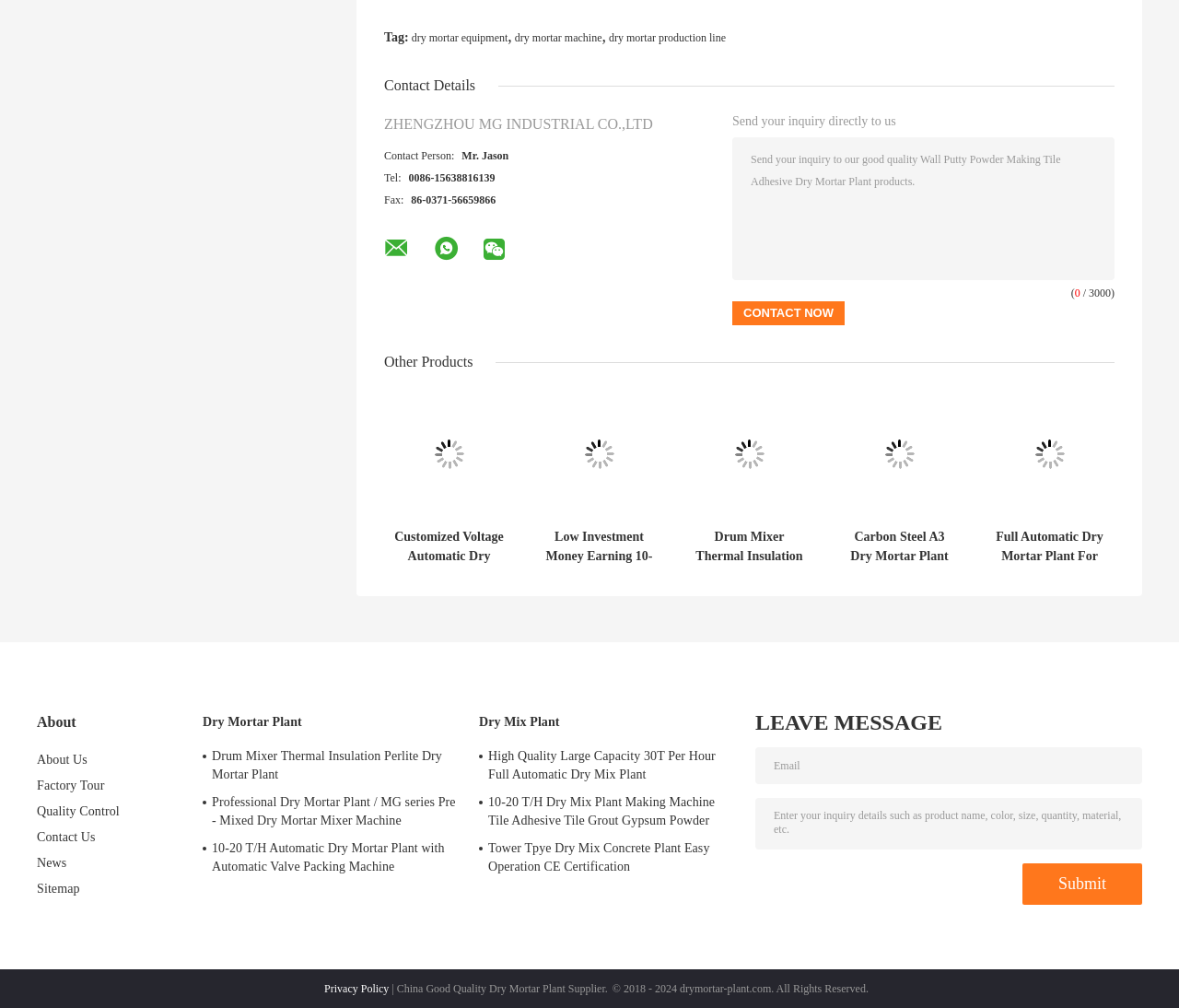Given the element description Dry Mortar Plant, predict the bounding box coordinates for the UI element in the webpage screenshot. The format should be (top-left x, top-left y, bottom-right x, bottom-right y), and the values should be between 0 and 1.

[0.172, 0.706, 0.406, 0.726]